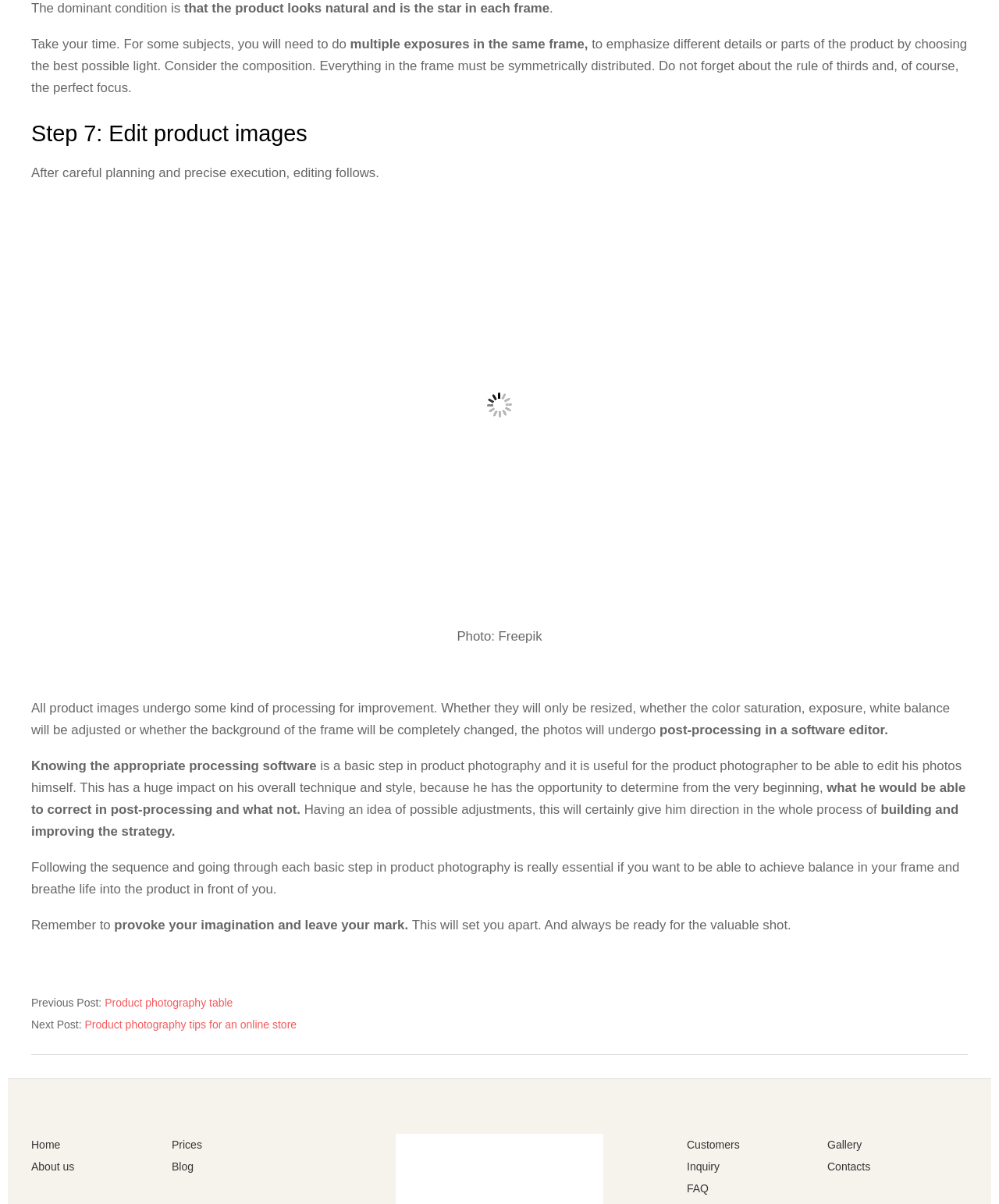What is the date of the webpage's content?
By examining the image, provide a one-word or phrase answer.

2020-10-21